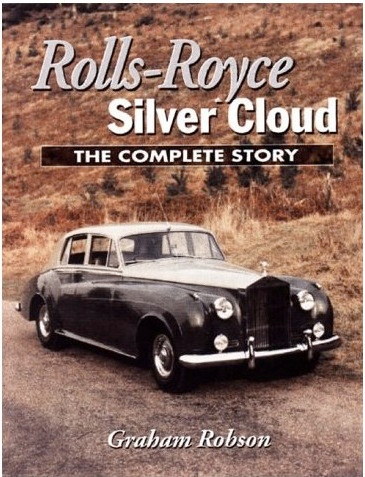What is the purpose of the book series?
Please ensure your answer is as detailed and informative as possible.

The book is part of an encyclopedic series focused on specific automotive marques and models, aiming to provide a comprehensive reference for car enthusiasts and collectors alike, suggesting that the purpose of the series is to offer in-depth information on various car models.